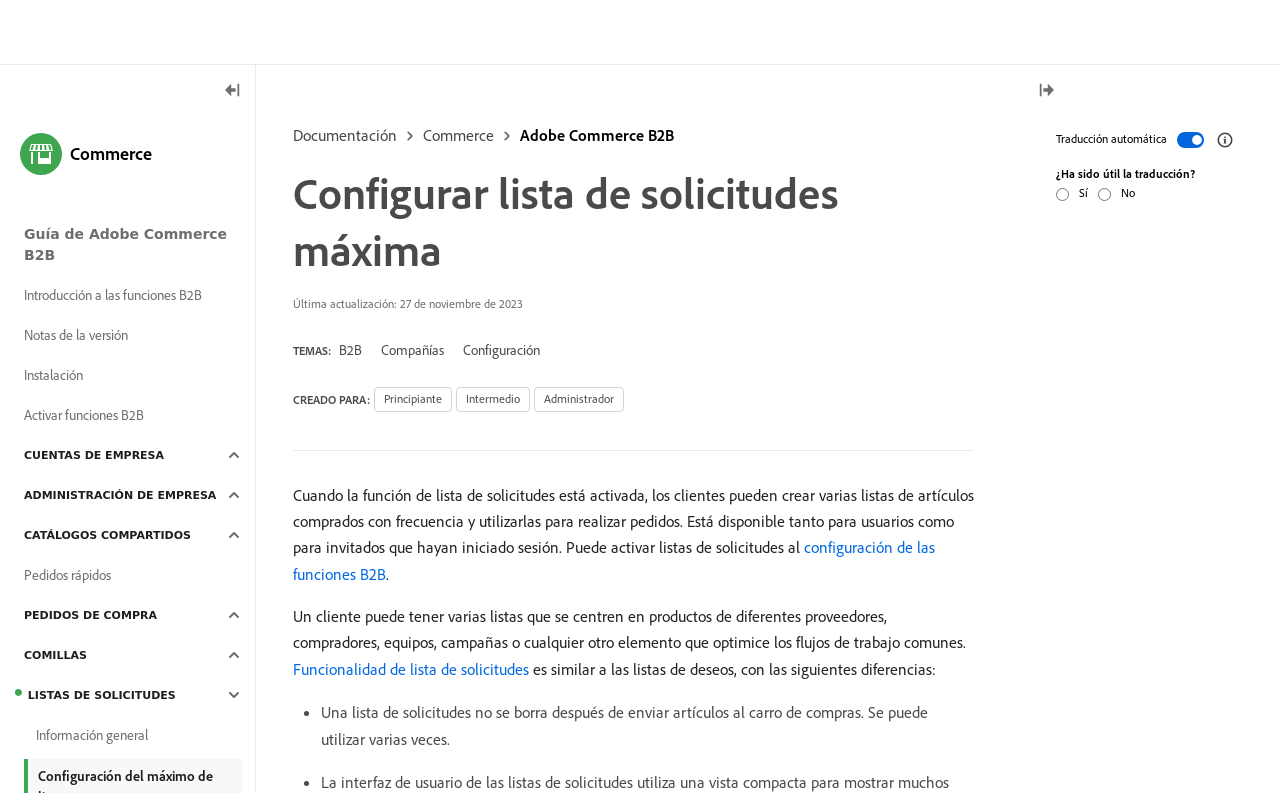Please identify the bounding box coordinates of the element's region that should be clicked to execute the following instruction: "Click the 'Aprender' button". The bounding box coordinates must be four float numbers between 0 and 1, i.e., [left, top, right, bottom].

[0.153, 0.0, 0.23, 0.081]